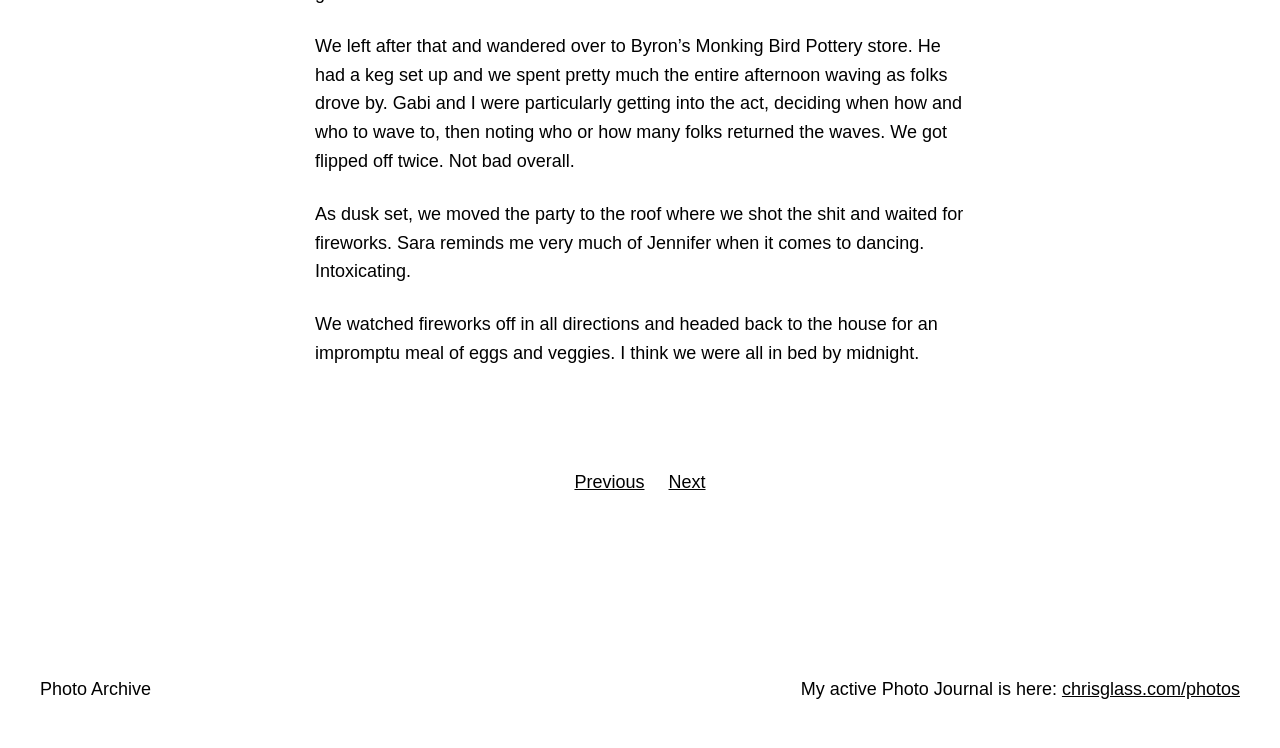What is the author doing in the afternoon?
Please answer the question as detailed as possible.

Based on the text in the StaticText element with bounding box coordinates [0.246, 0.048, 0.752, 0.229], the author is waving at folks driving by with Gabi, deciding when, how, and who to wave to, and noting who returns the waves.